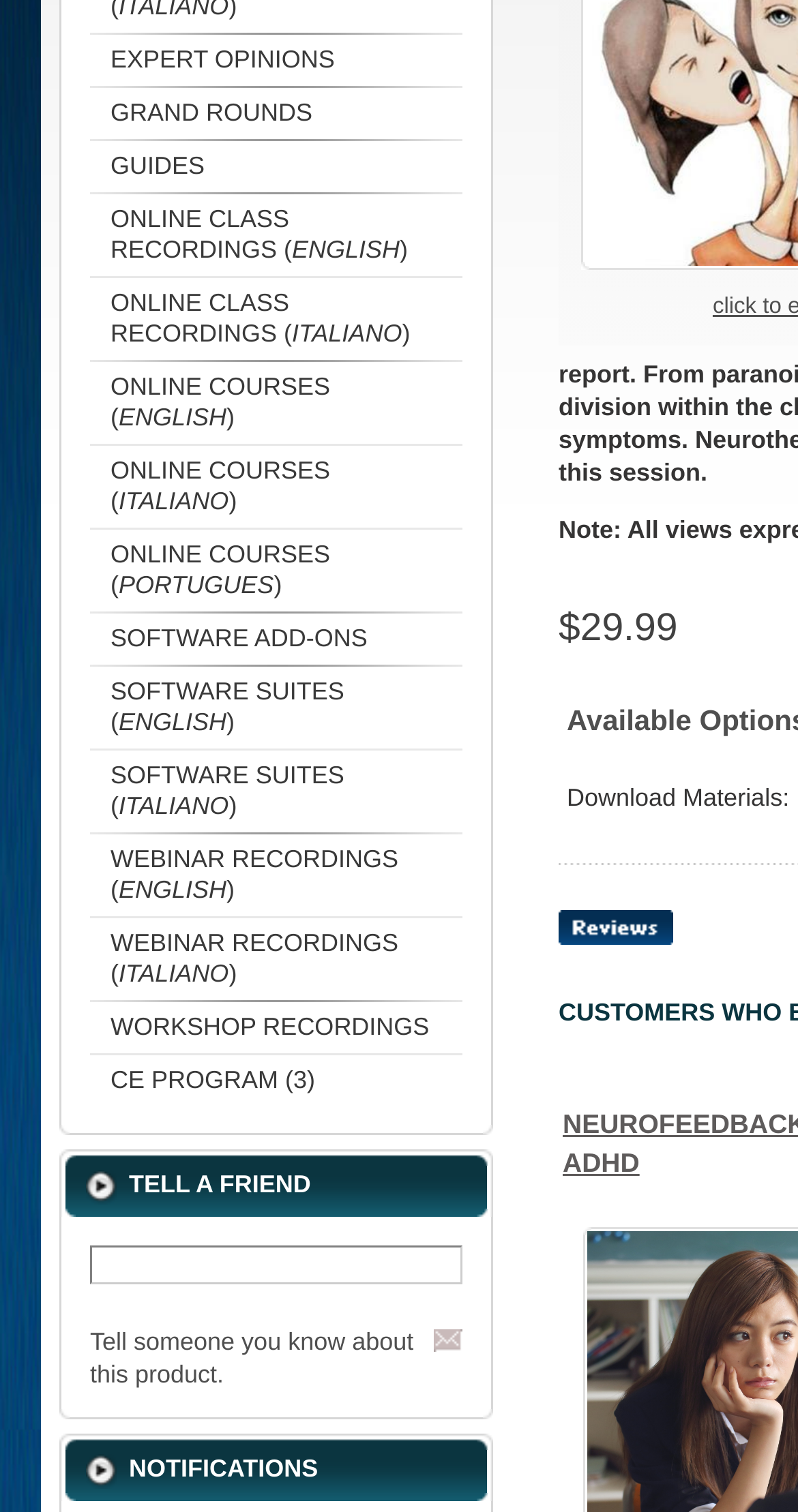Provide the bounding box coordinates for the UI element described in this sentence: "ONLINE CLASS RECORDINGS (ENGLISH)". The coordinates should be four float values between 0 and 1, i.e., [left, top, right, bottom].

[0.113, 0.127, 0.579, 0.183]